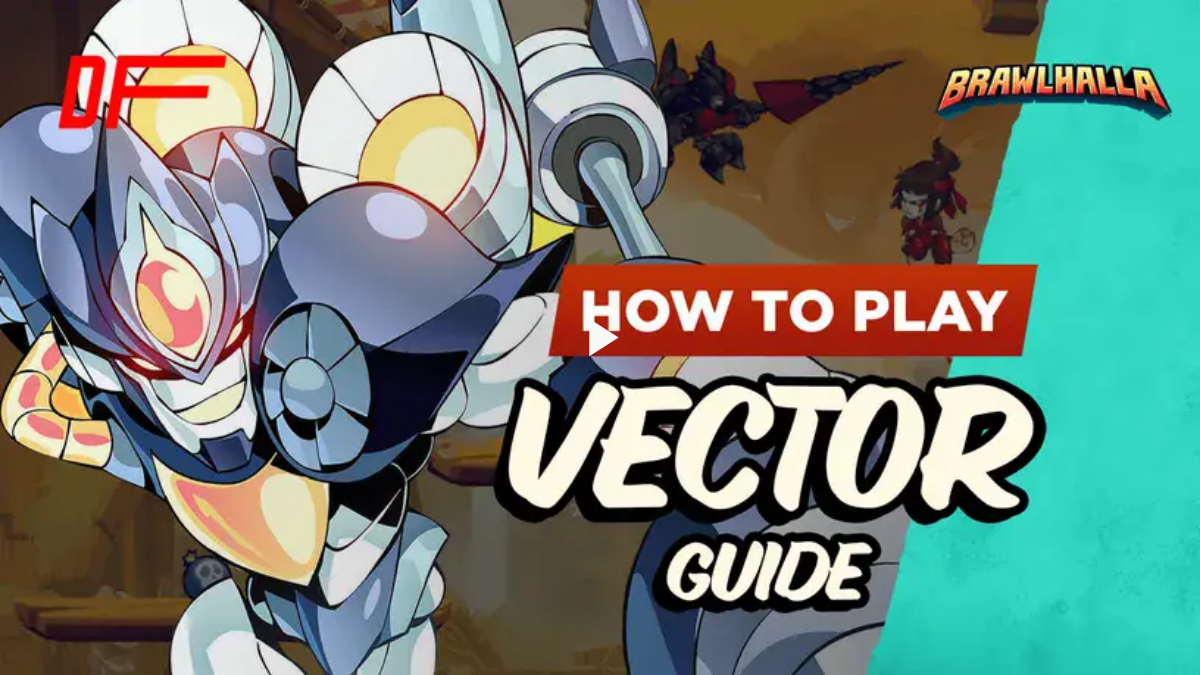What is the purpose of the image?
Please provide a detailed and thorough answer to the question.

The image serves as an engaging invitation for fans and newcomers alike to explore the mechanics and strategies for playing Vector in 'Brawlhalla', as indicated by the 'HOW TO PLAY VECTOR GUIDE' text.